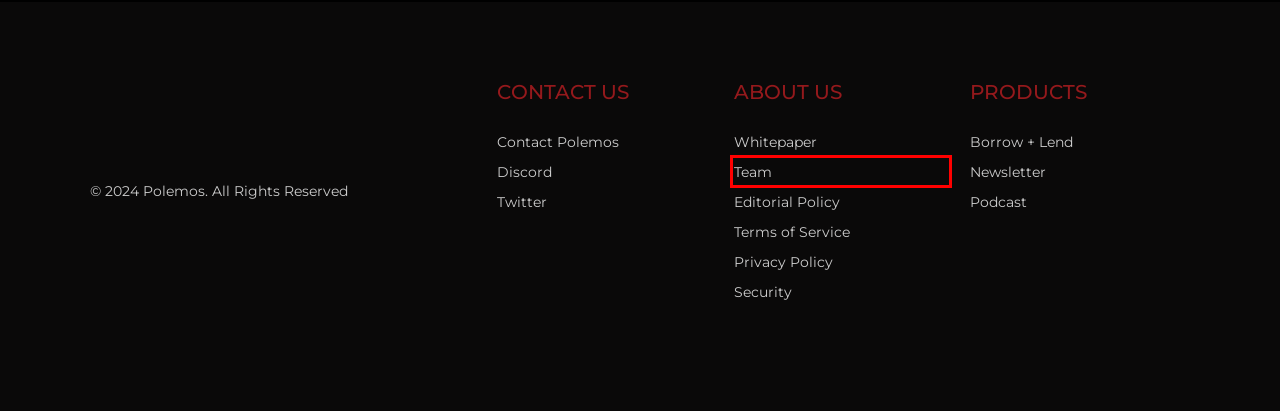Analyze the given webpage screenshot and identify the UI element within the red bounding box. Select the webpage description that best matches what you expect the new webpage to look like after clicking the element. Here are the candidates:
A. Polemos Terms of Service - Polemos
B. Polemos Editorial Policy - Polemos
C. Meet the Team | Polemos
D. Time for blockchain gaming to meet the wider, wilder world
E. Polemos announces partnership with Immutable, updates whitepaper
F. Subscribe to the Key Characters podcast - Polemos
G. The security behind the Polemos platform
H. Privacy Policy - Polemos

C